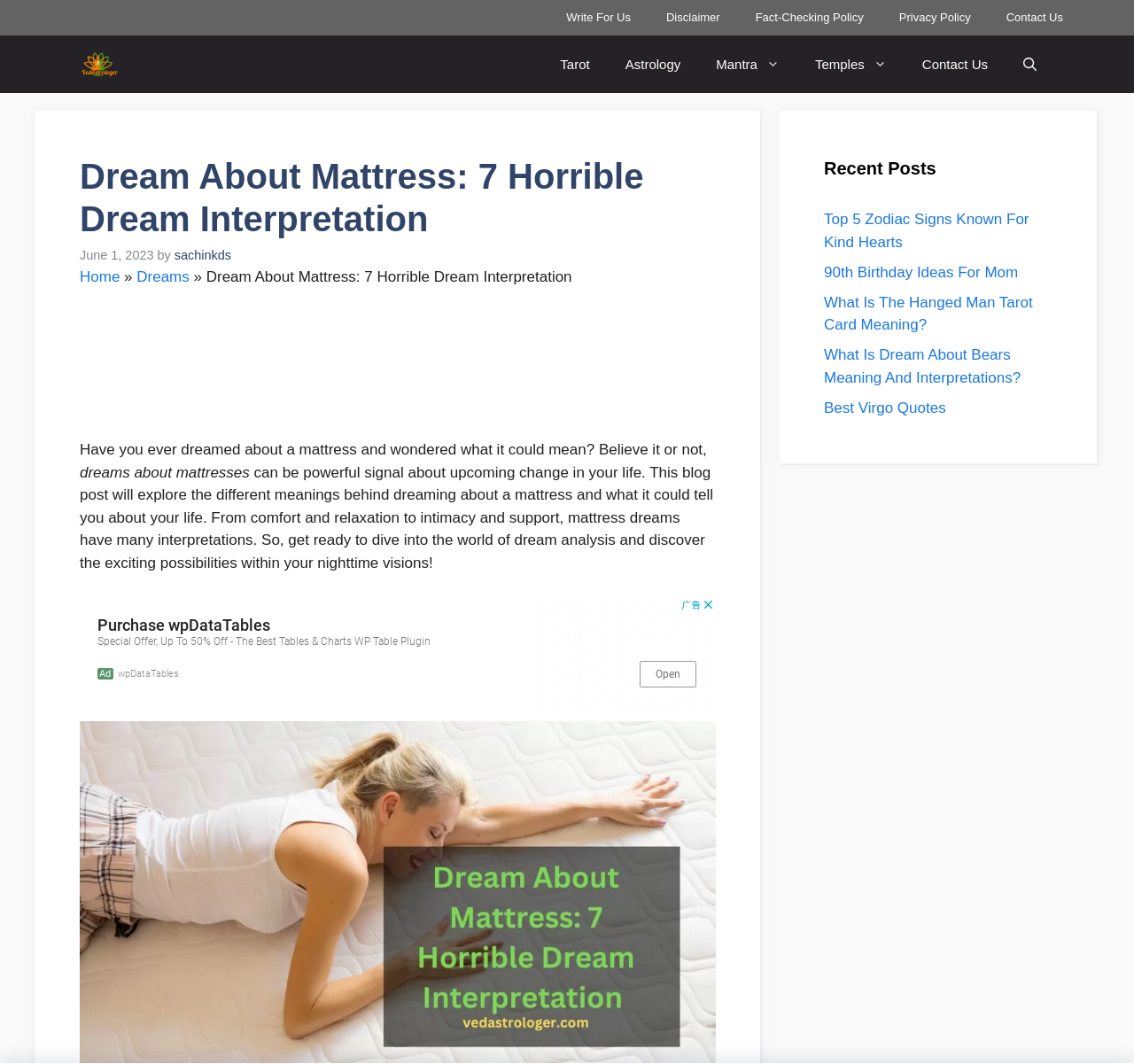What is the category of the article?
Answer with a single word or phrase, using the screenshot for reference.

Dreams